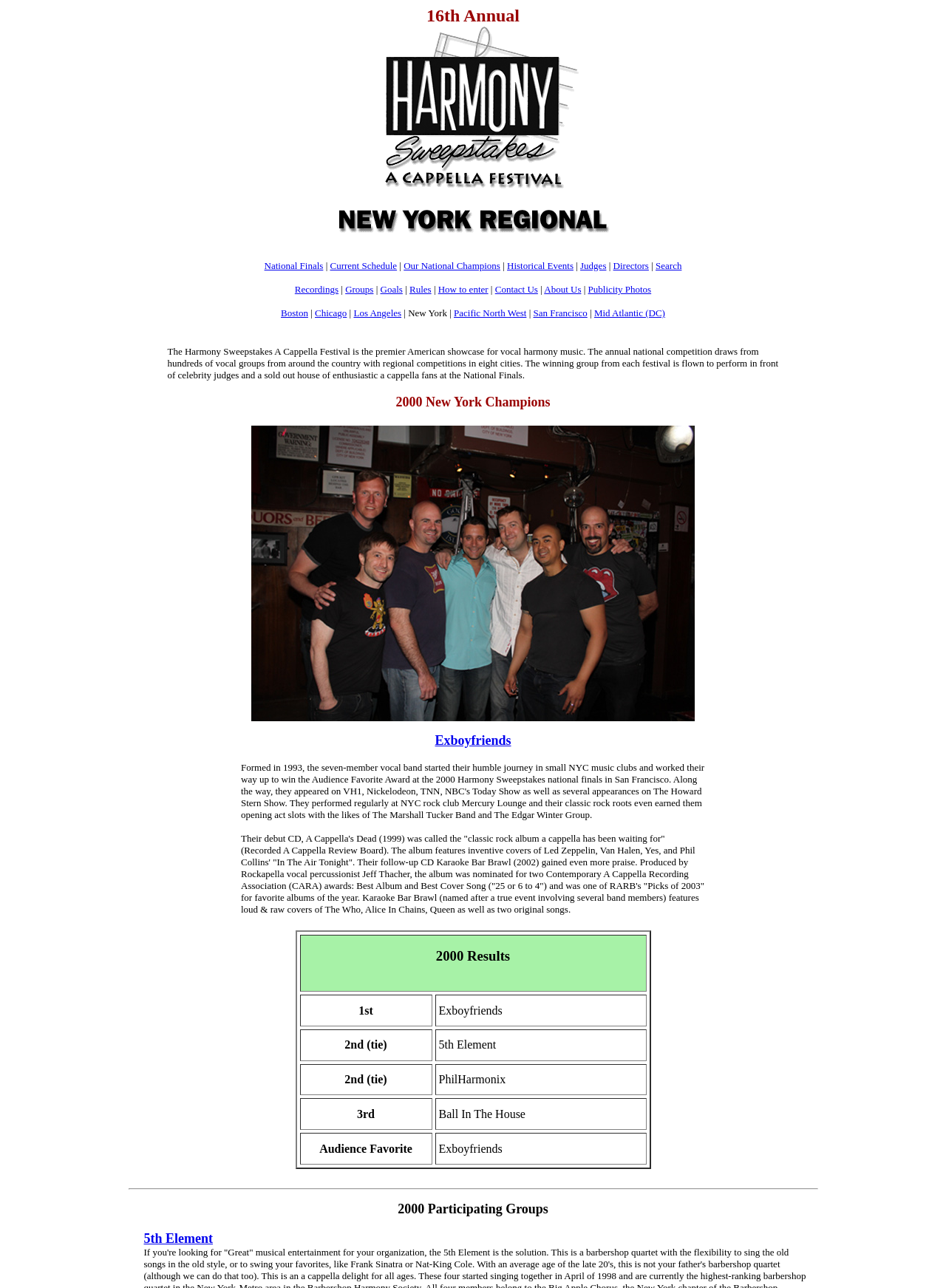Locate the bounding box coordinates of the region to be clicked to comply with the following instruction: "Click on National Finals". The coordinates must be four float numbers between 0 and 1, in the form [left, top, right, bottom].

[0.279, 0.202, 0.342, 0.211]